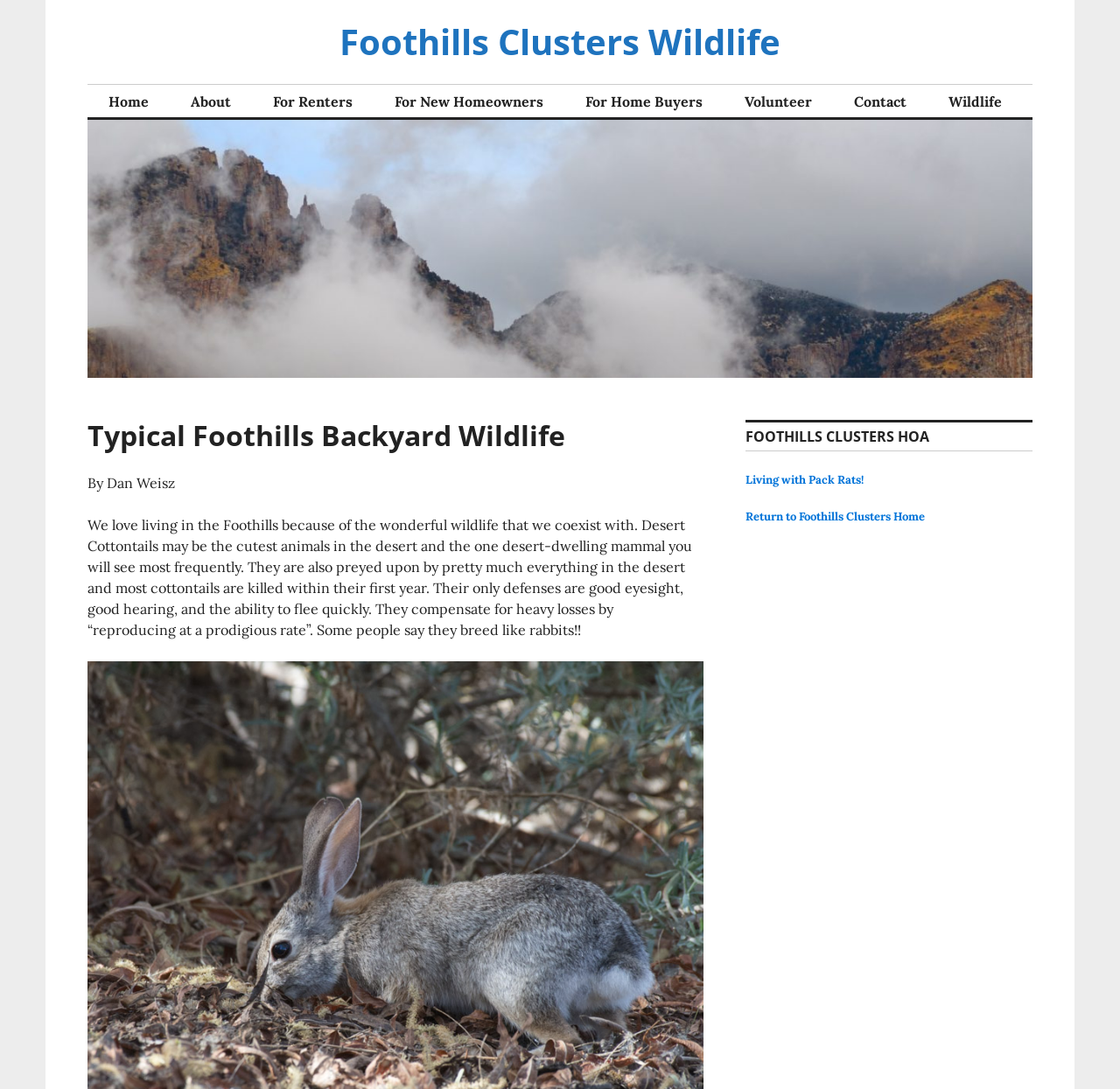Determine the bounding box coordinates of the clickable region to follow the instruction: "contact foothills clusters wildlife".

[0.744, 0.079, 0.828, 0.108]